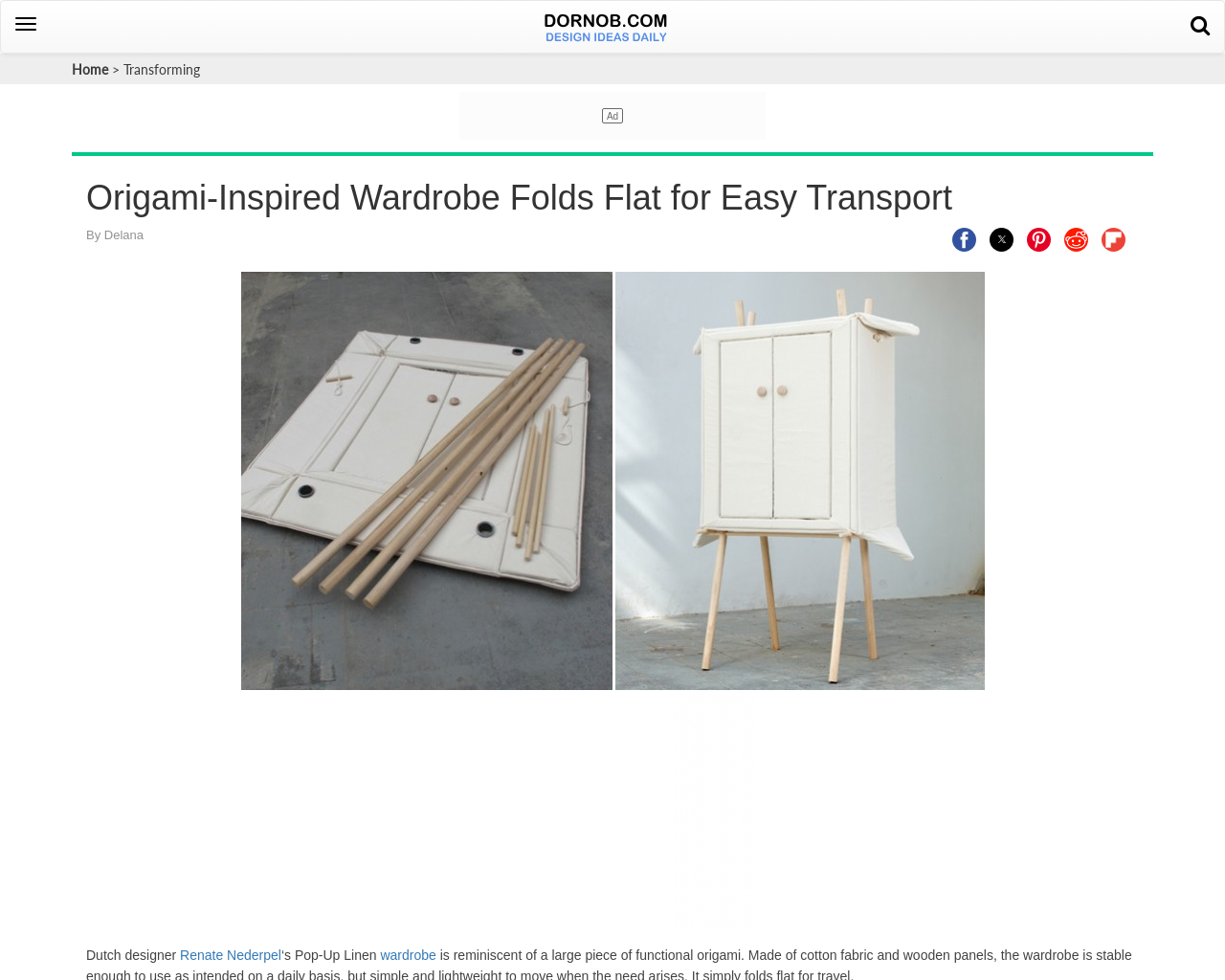Determine the bounding box coordinates of the clickable element to achieve the following action: 'Visit the 'Dornob' website'. Provide the coordinates as four float values between 0 and 1, formatted as [left, top, right, bottom].

[0.444, 0.014, 0.544, 0.043]